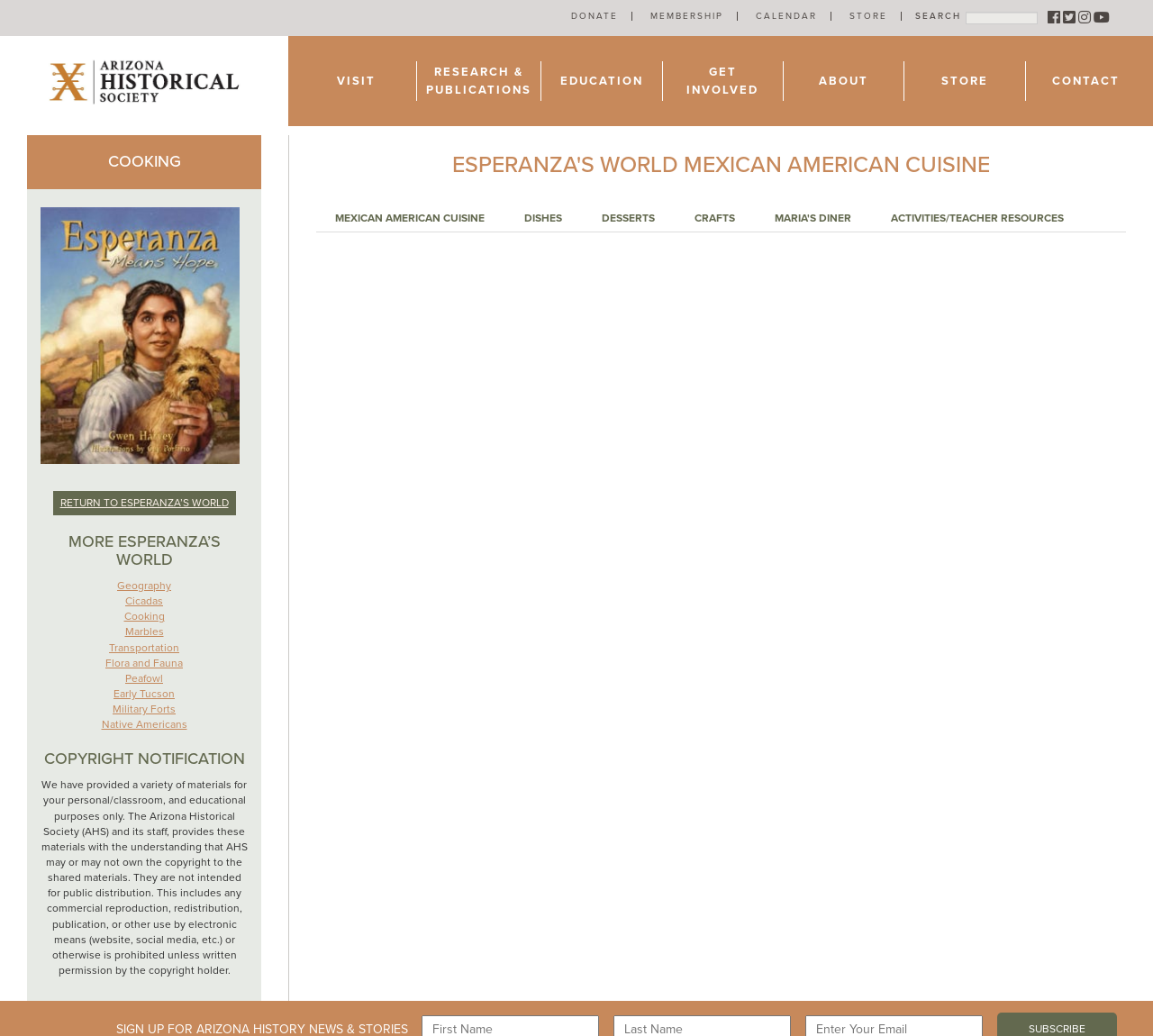Highlight the bounding box coordinates of the element you need to click to perform the following instruction: "Donate to the Arizona Historical Society."

[0.495, 0.01, 0.536, 0.021]